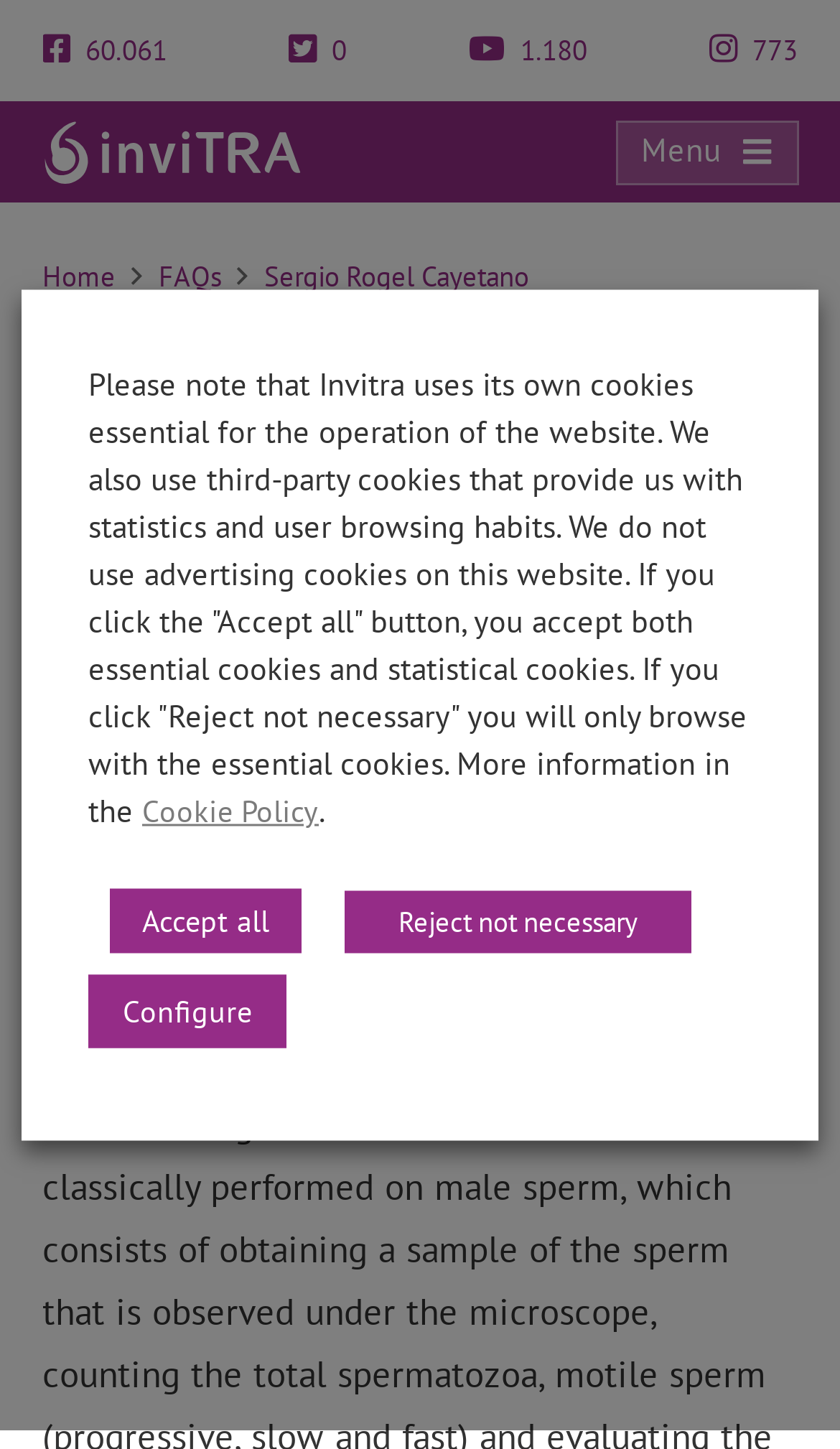Can you identify the bounding box coordinates of the clickable region needed to carry out this instruction: 'Go to FAQs'? The coordinates should be four float numbers within the range of 0 to 1, stated as [left, top, right, bottom].

[0.545, 0.135, 0.629, 0.164]